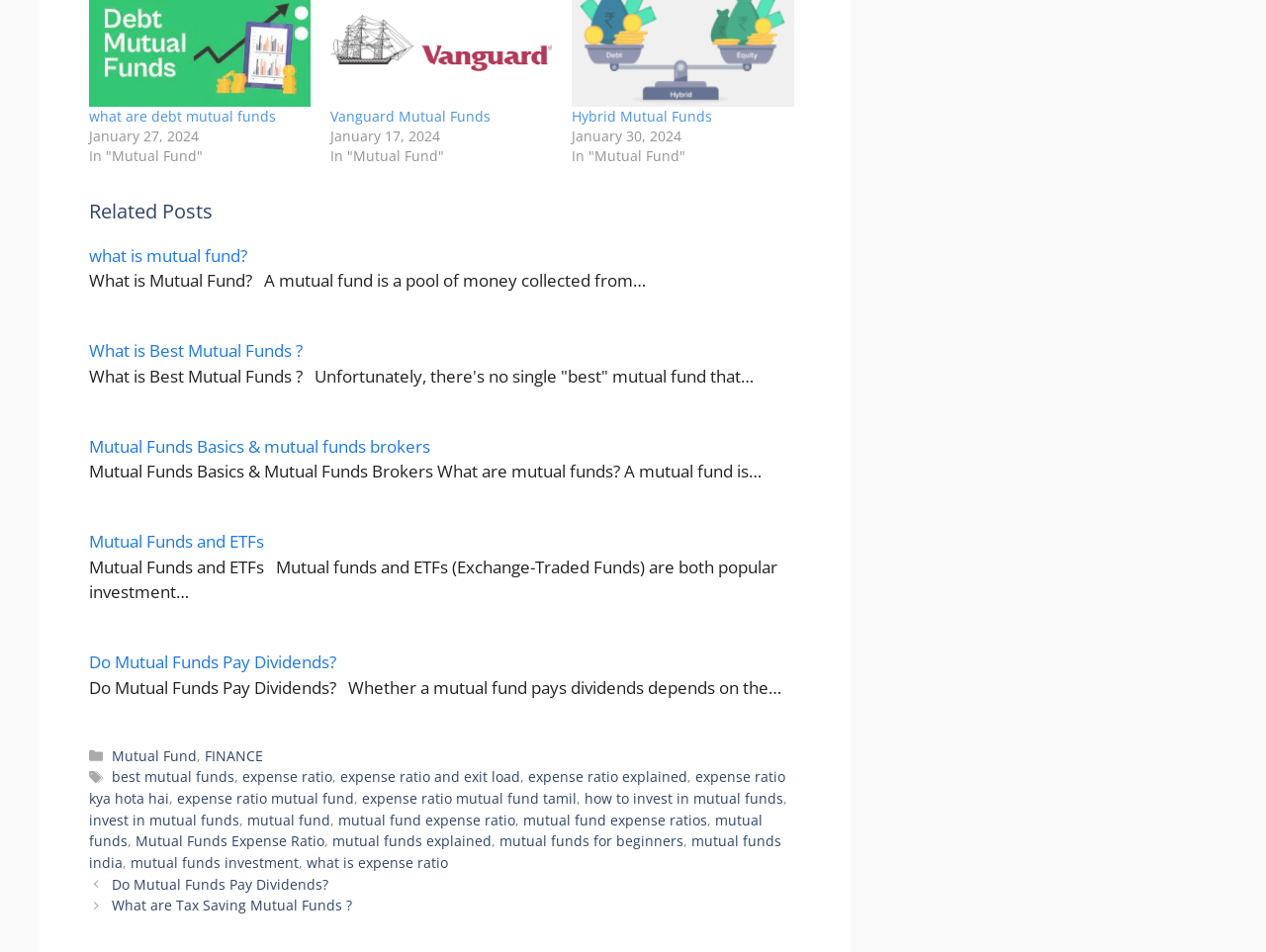What is the title of the first post?
Based on the image, answer the question in a detailed manner.

I looked at the first heading element and found the title 'what are debt mutual funds'.